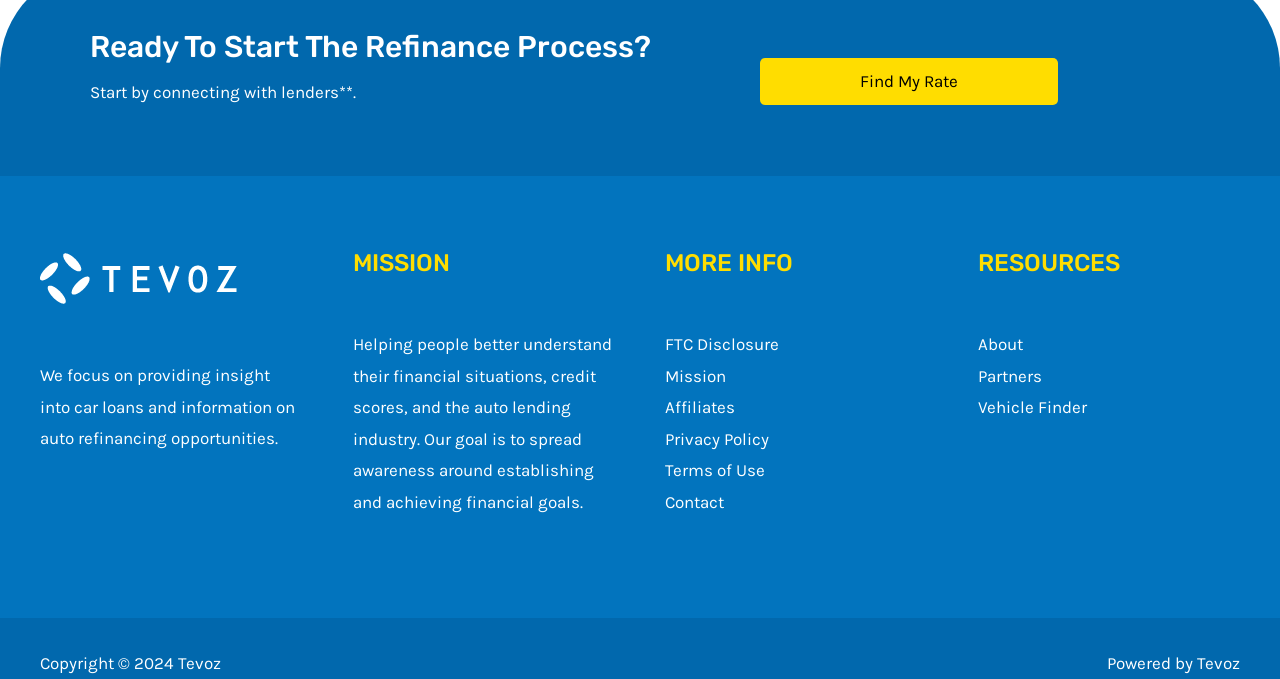What is the copyright year of Tevoz?
Craft a detailed and extensive response to the question.

The static text 'Copyright © 2024 Tevoz' clearly indicates that the copyright year of Tevoz is 2024.